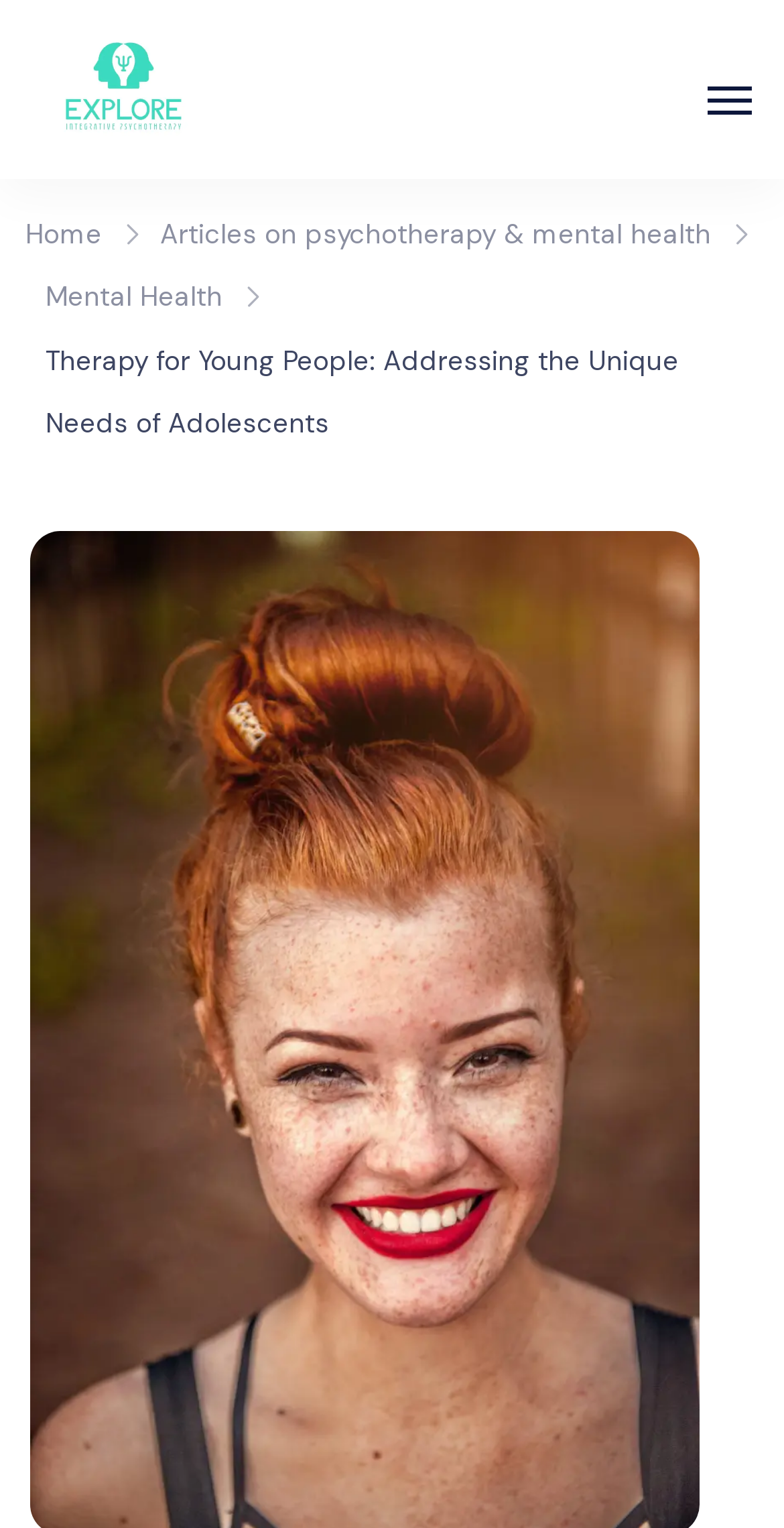Give a one-word or one-phrase response to the question: 
What is the text of the button in the top right corner?

Open